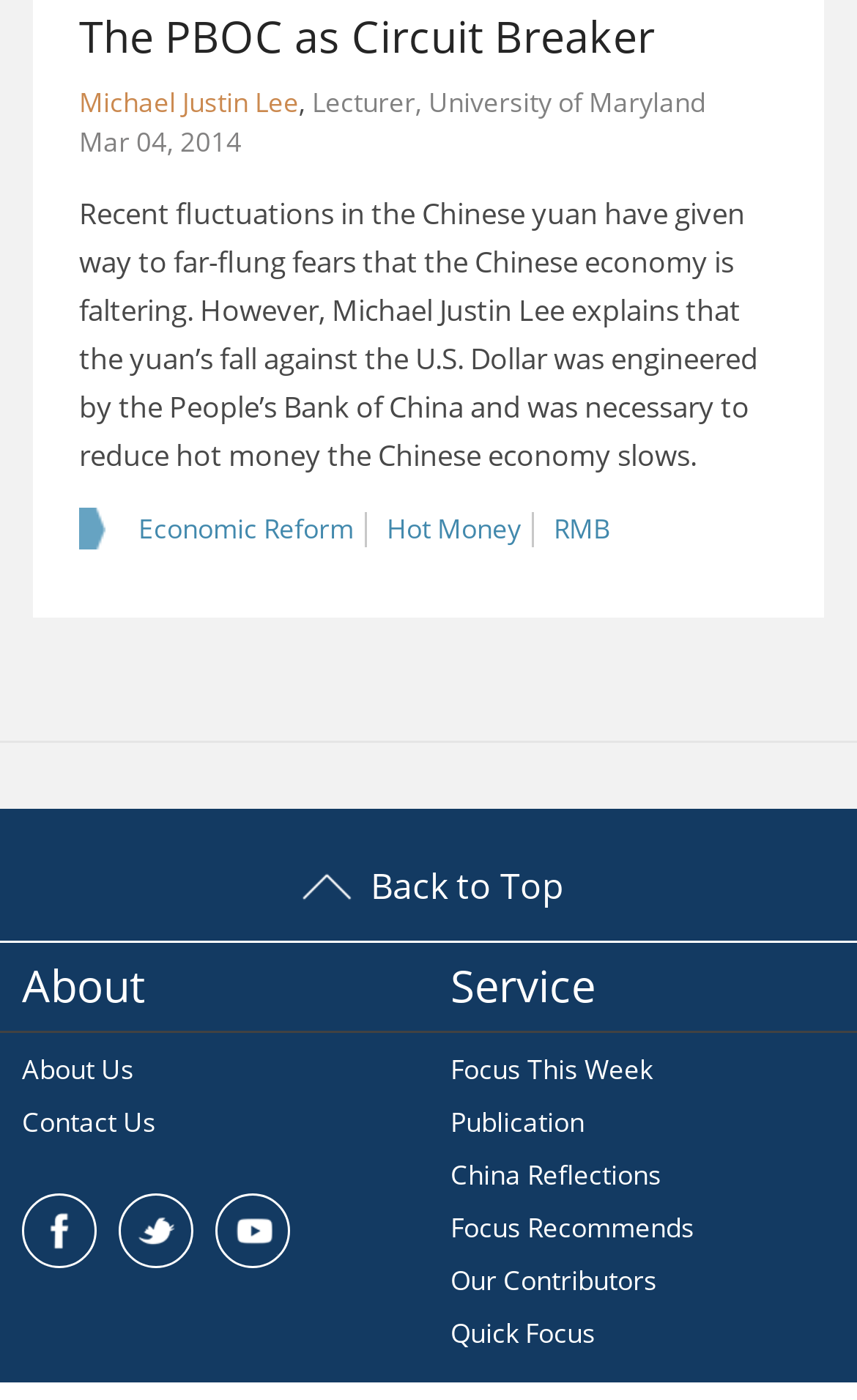Identify the bounding box coordinates of the element to click to follow this instruction: 'Visit the About Us page'. Ensure the coordinates are four float values between 0 and 1, provided as [left, top, right, bottom].

[0.026, 0.75, 0.156, 0.776]